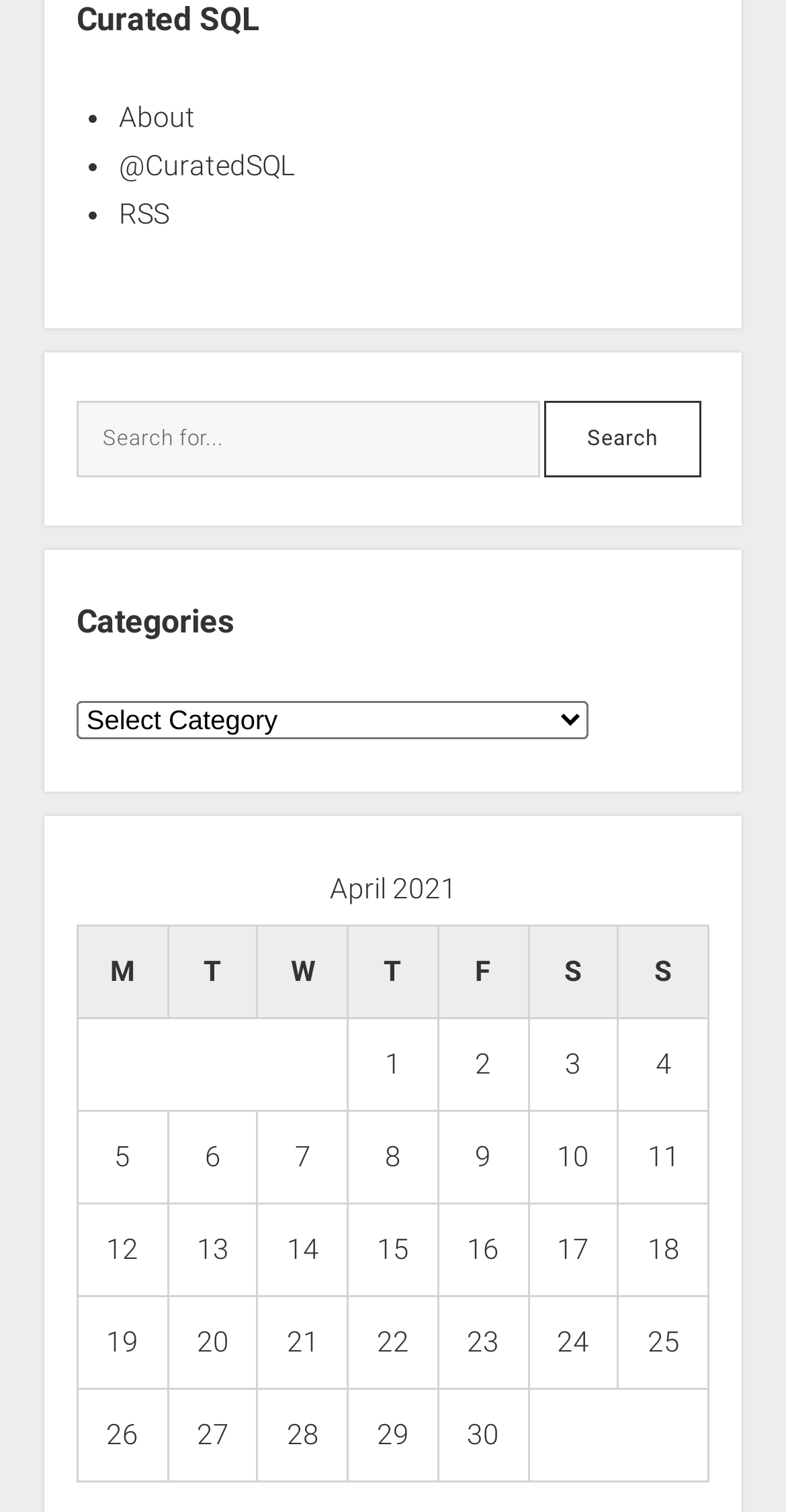Provide the bounding box coordinates of the area you need to click to execute the following instruction: "Search for something".

[0.097, 0.265, 0.903, 0.315]